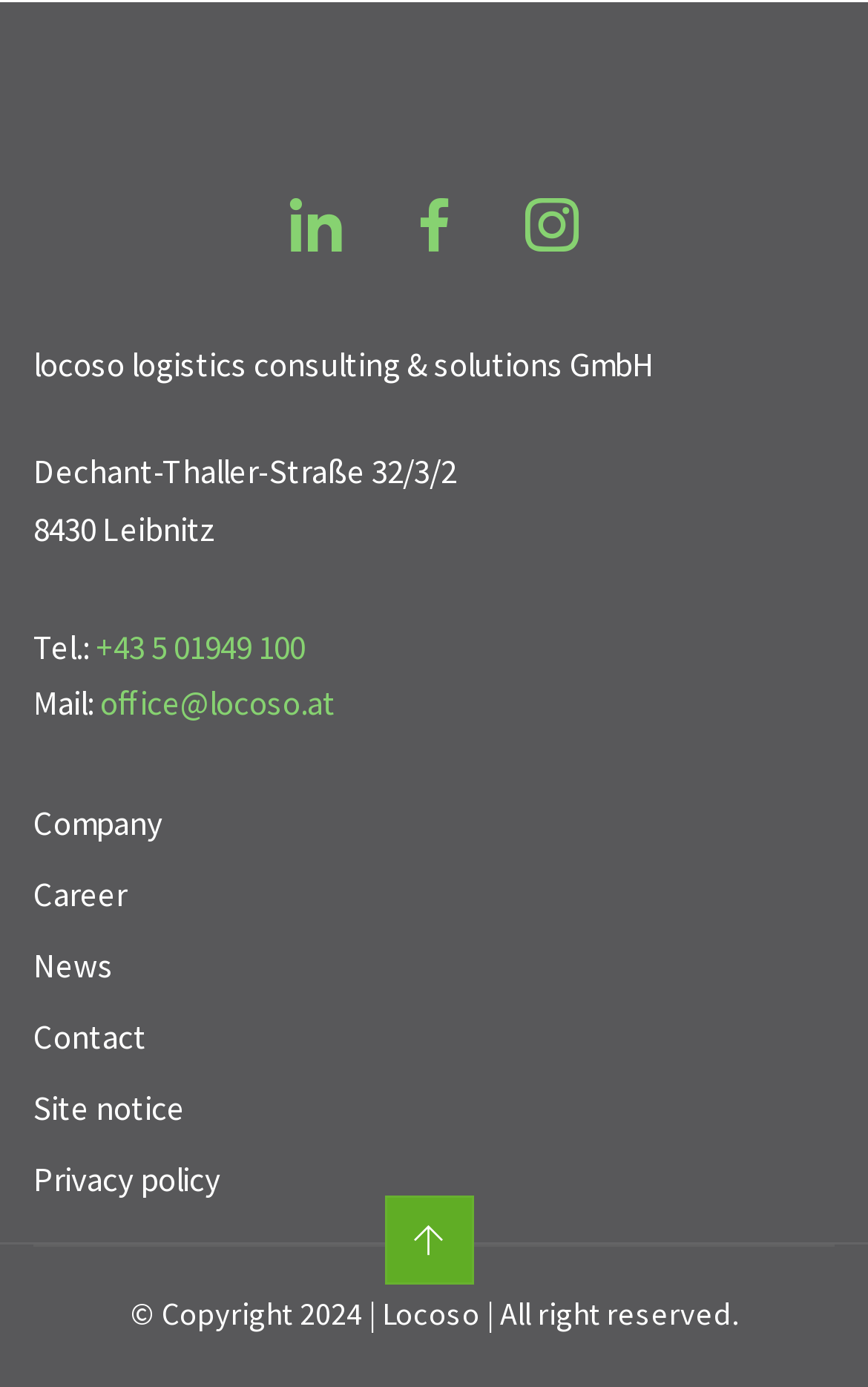Given the element description Site notice, identify the bounding box coordinates for the UI element on the webpage screenshot. The format should be (top-left x, top-left y, bottom-right x, bottom-right y), with values between 0 and 1.

[0.038, 0.783, 0.213, 0.814]